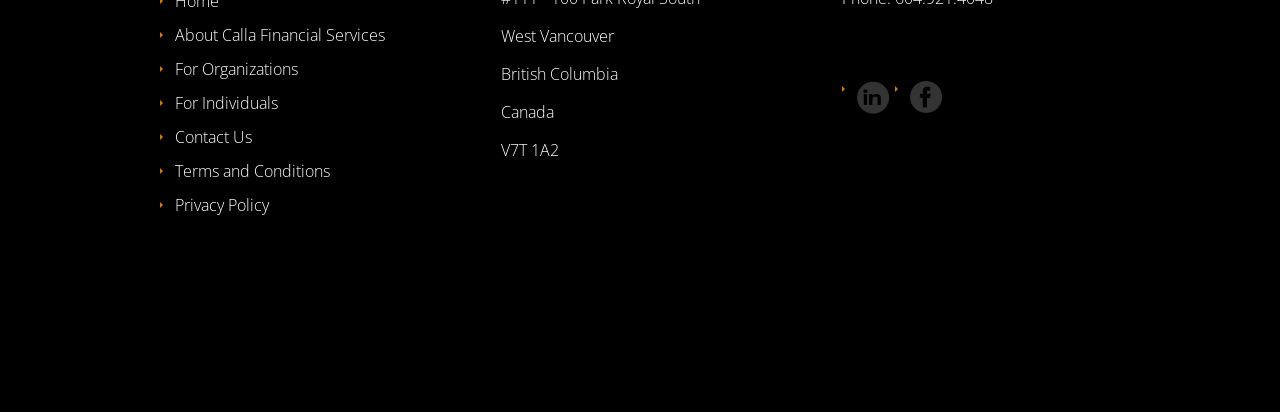What is the location of Calla Financial Services? Refer to the image and provide a one-word or short phrase answer.

West Vancouver, British Columbia, Canada